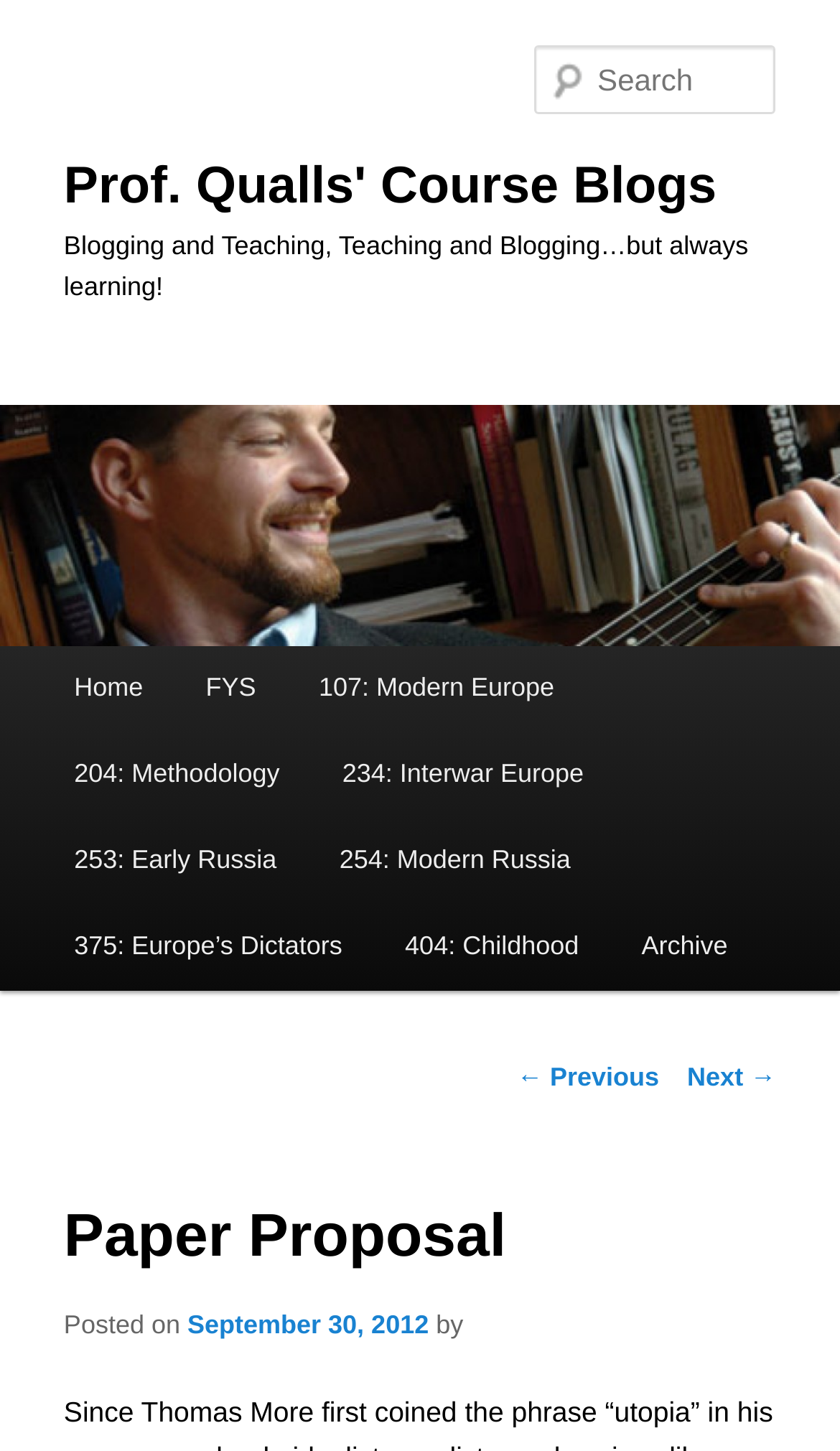Identify the bounding box coordinates for the region to click in order to carry out this instruction: "Read the paper proposal". Provide the coordinates using four float numbers between 0 and 1, formatted as [left, top, right, bottom].

[0.076, 0.794, 0.924, 0.9]